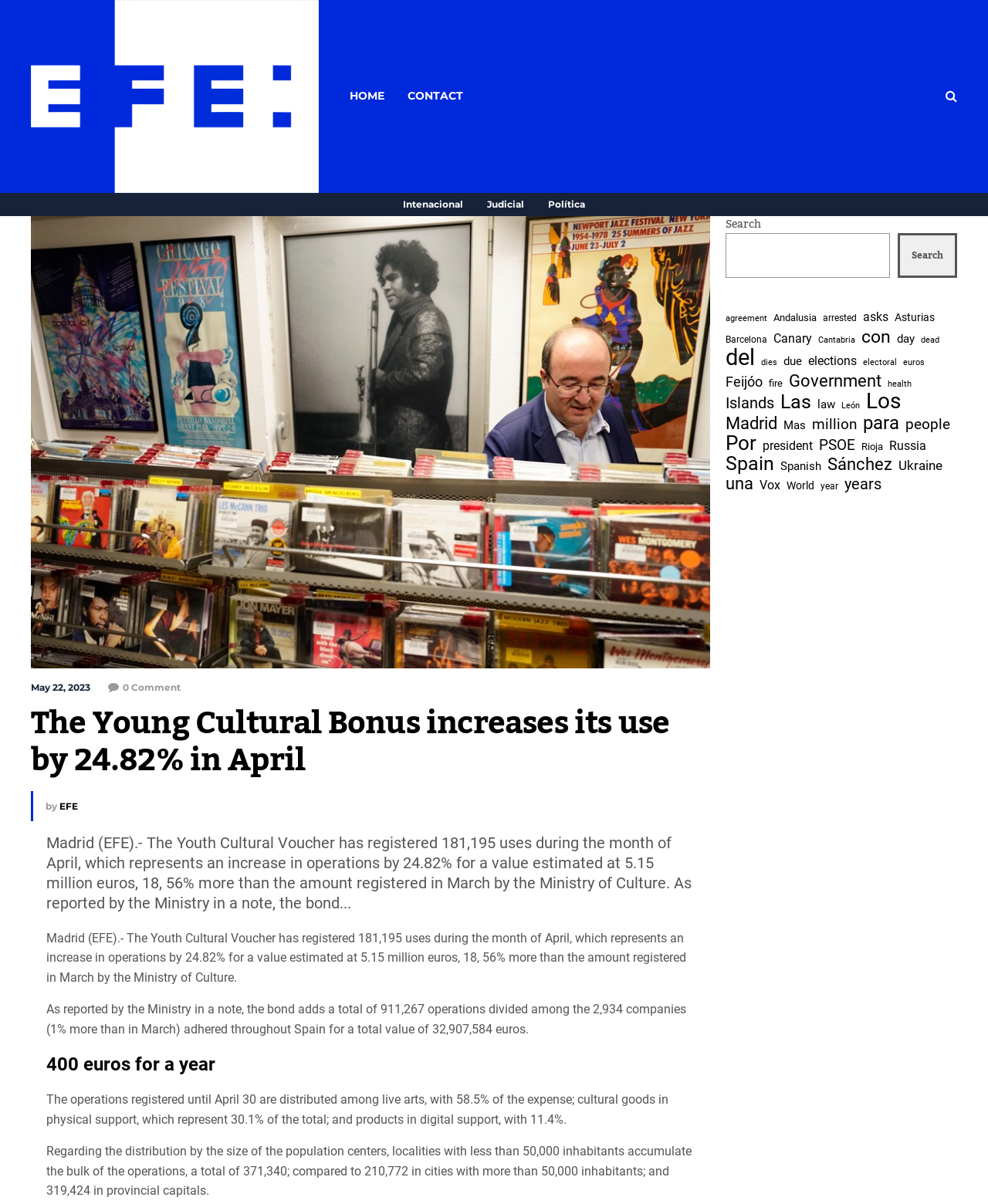What is the percentage increase in the use of the Young Cultural Bonus in April?
Answer the question with a detailed and thorough explanation.

The answer can be found in the heading 'The Young Cultural Bonus increases its use by 24.82% in April' and also in the static text 'The Youth Cultural Voucher has registered 181,195 uses during the month of April, which represents an increase in operations by 24.82%...'.